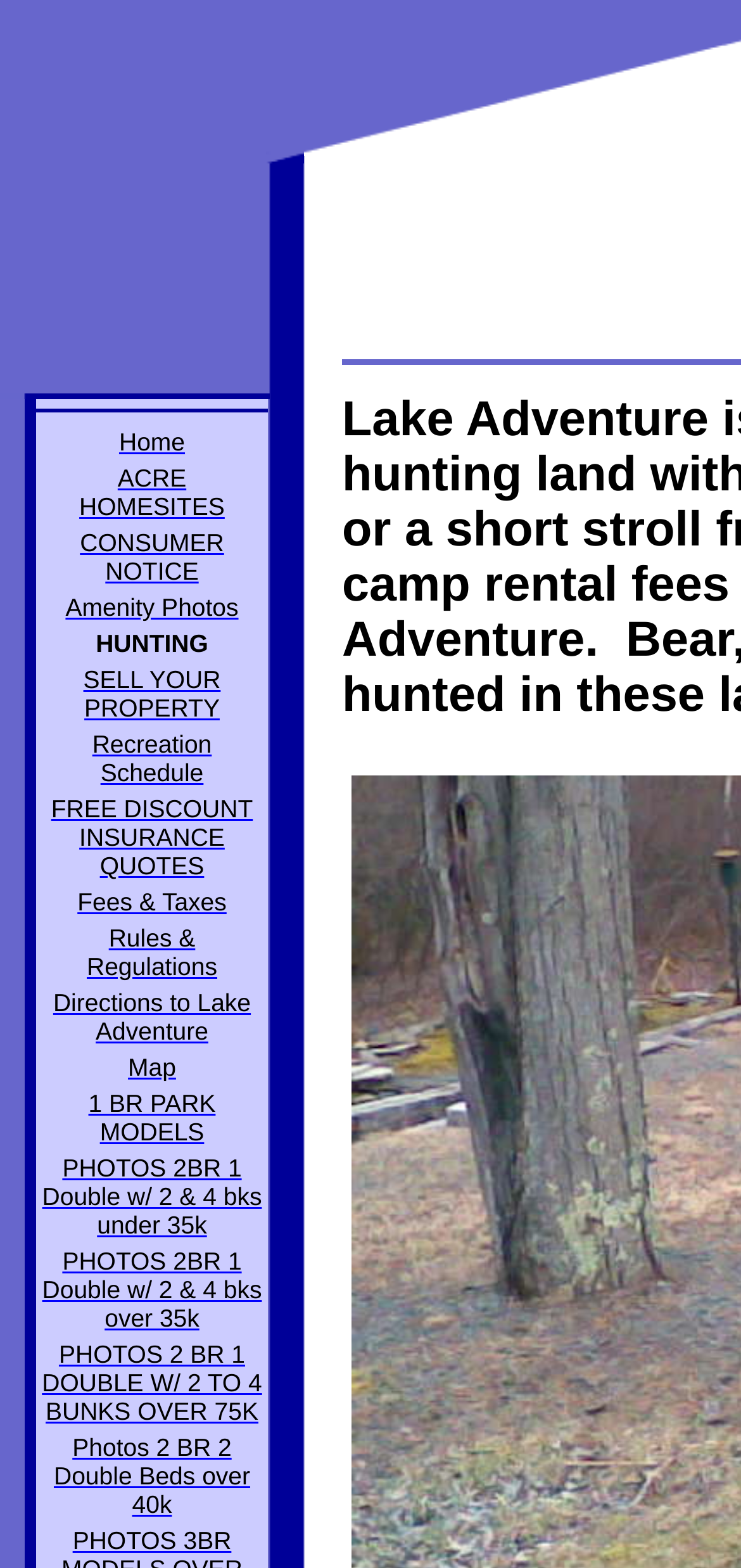Please find the bounding box coordinates of the element that must be clicked to perform the given instruction: "Get Directions to Lake Adventure". The coordinates should be four float numbers from 0 to 1, i.e., [left, top, right, bottom].

[0.072, 0.63, 0.339, 0.667]